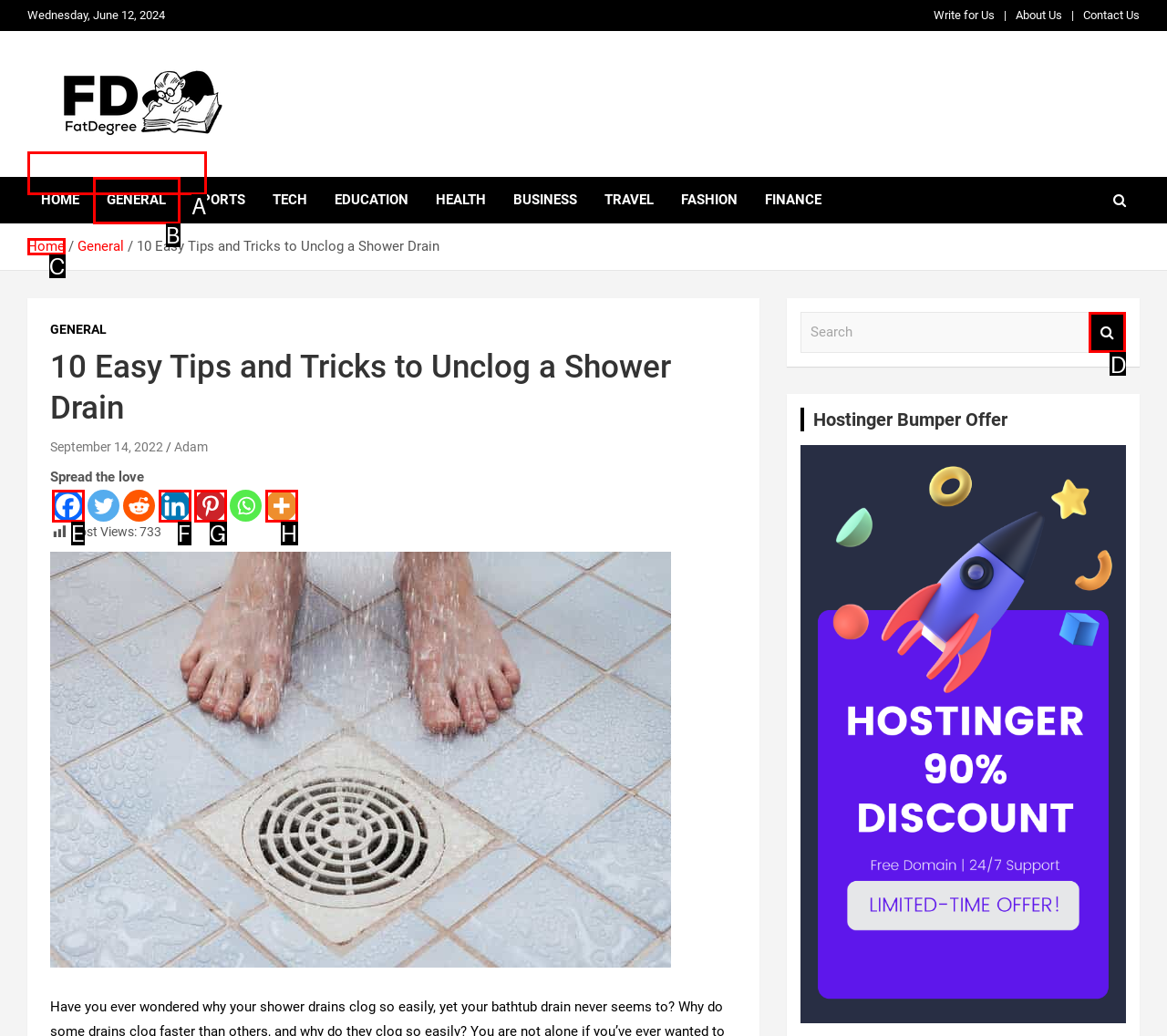Choose the HTML element that aligns with the description: aria-label="Facebook" title="Facebook". Indicate your choice by stating the letter.

E